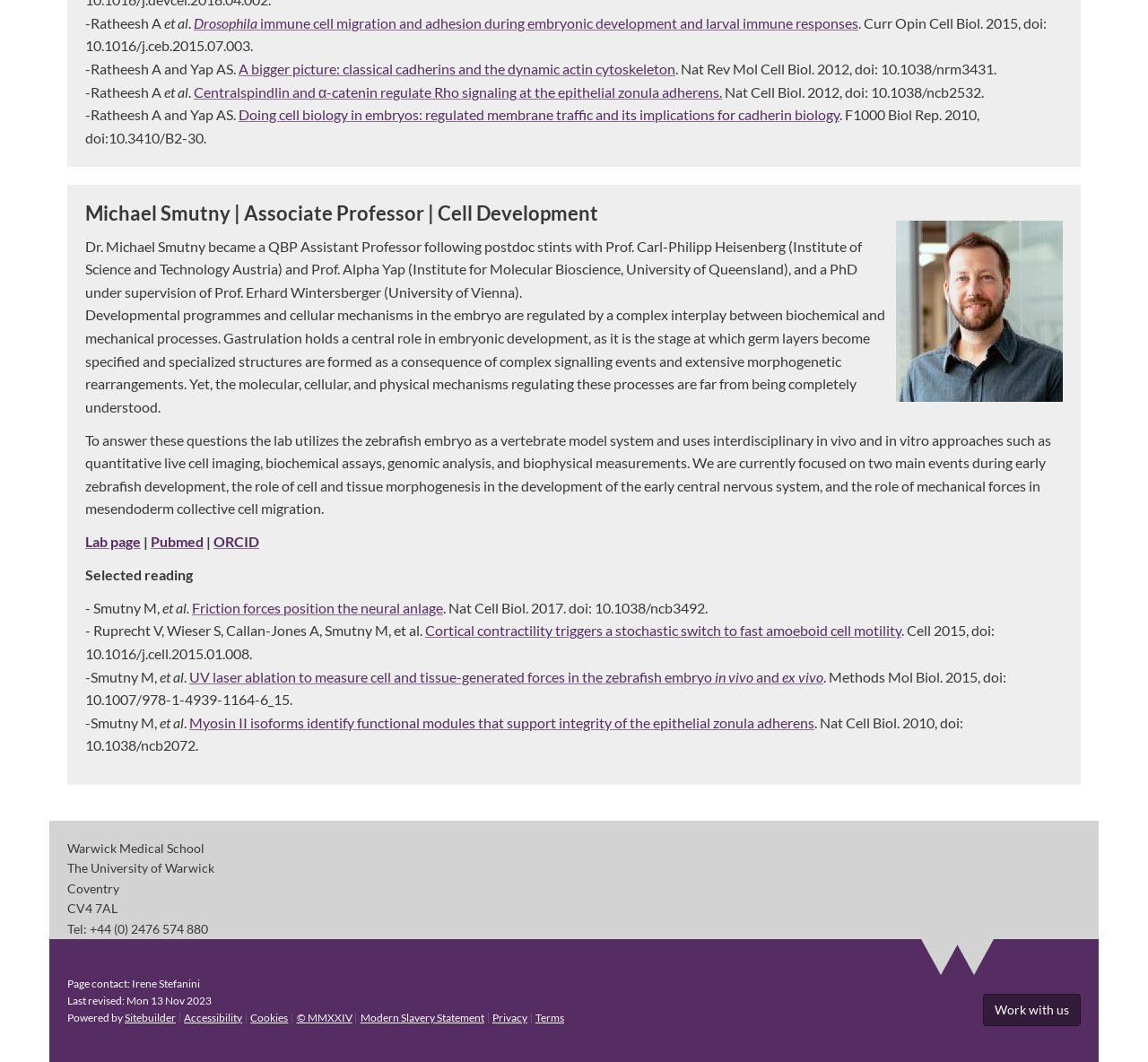Find the bounding box coordinates for the UI element that matches this description: "the neural anlage".

[0.291, 0.564, 0.386, 0.58]